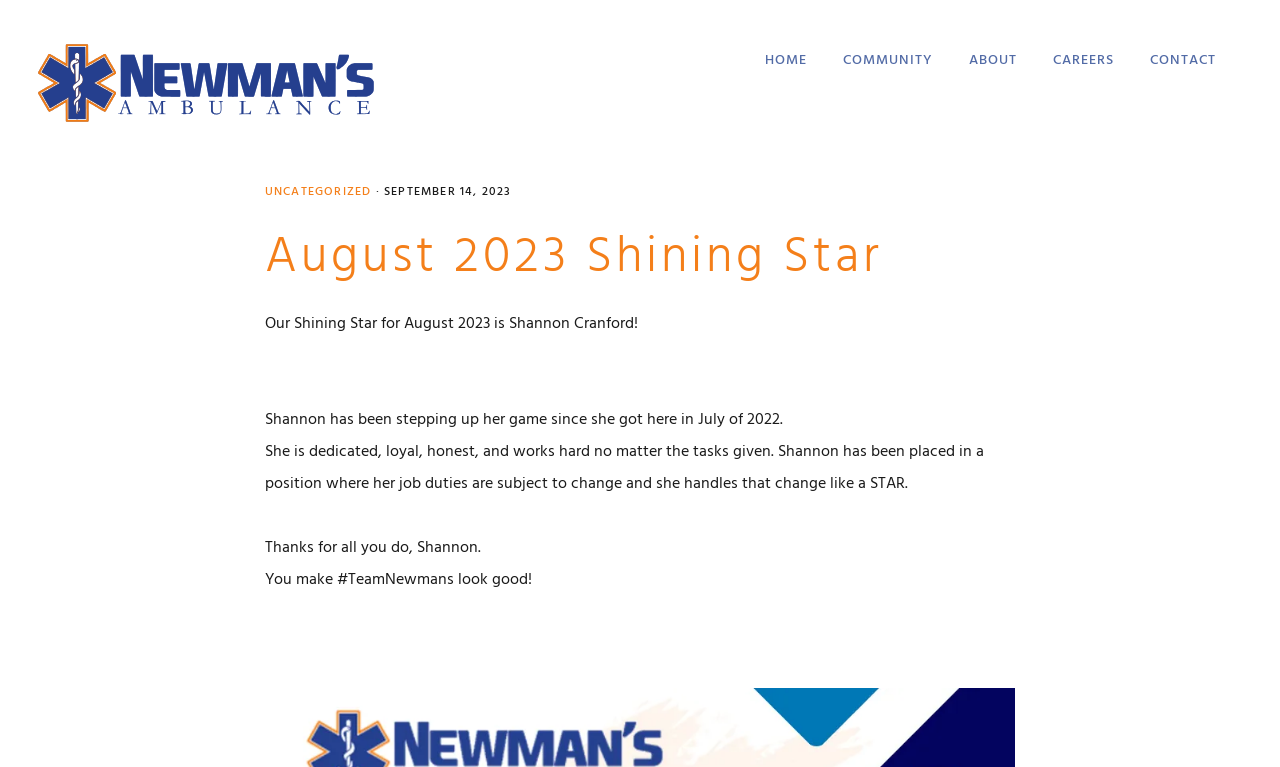Locate the bounding box coordinates of the area that needs to be clicked to fulfill the following instruction: "Learn about 'Full Mouth Rehabilitation'". The coordinates should be in the format of four float numbers between 0 and 1, namely [left, top, right, bottom].

None